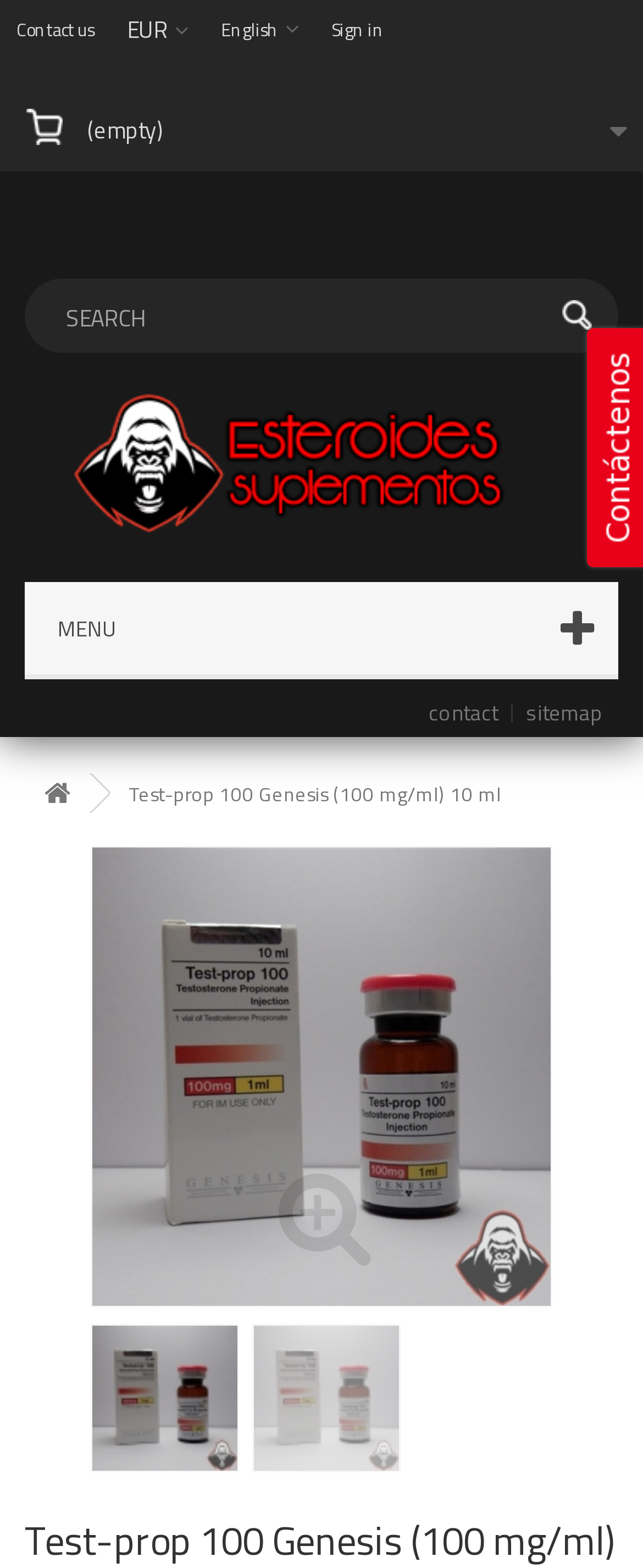Given the element description 0 Product Products (empty), identify the bounding box coordinates for the UI element on the webpage screenshot. The format should be (top-left x, top-left y, bottom-right x, bottom-right y), with values between 0 and 1.

[0.0, 0.061, 1.0, 0.109]